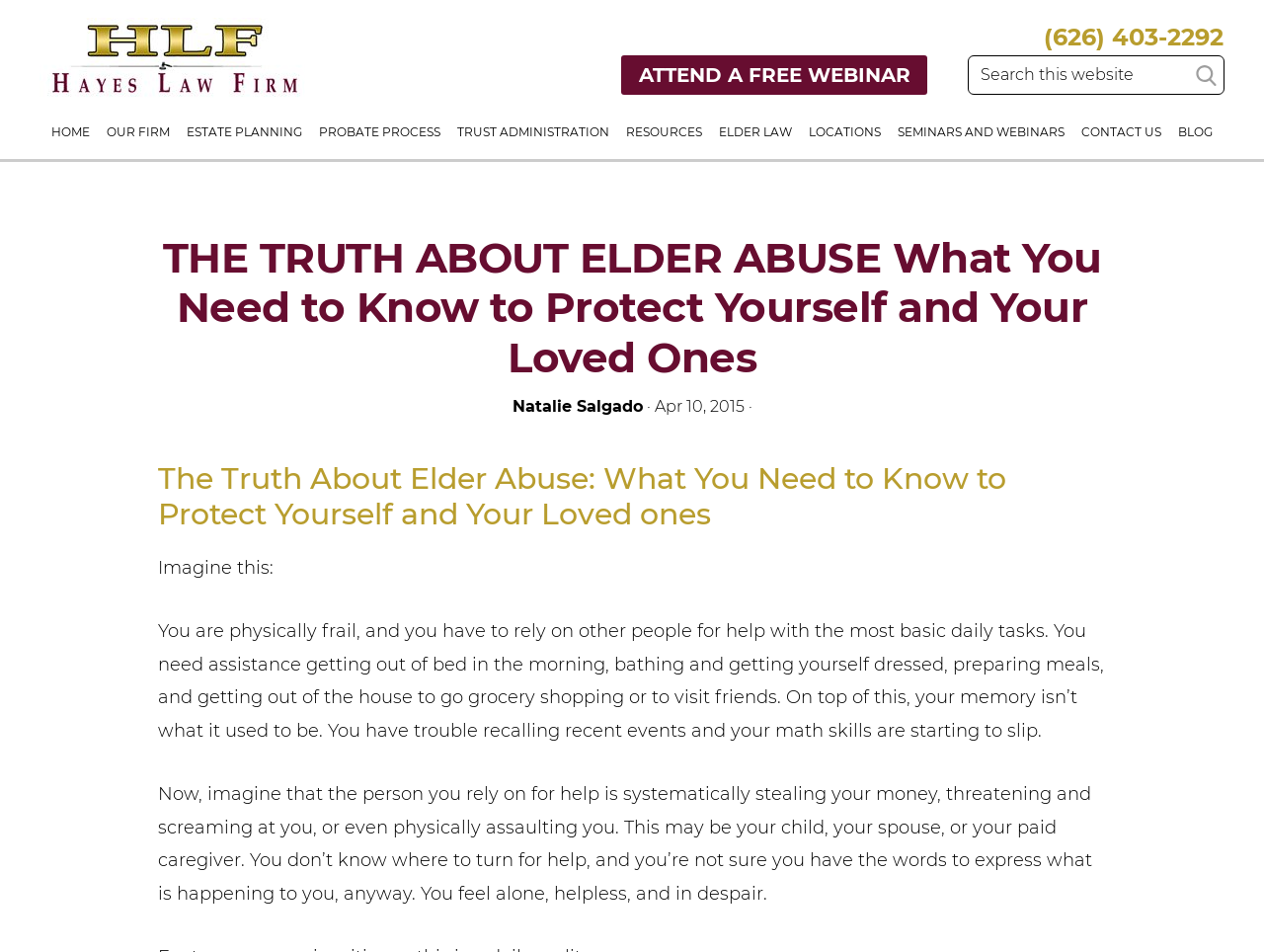Find the bounding box coordinates for the area that should be clicked to accomplish the instruction: "Learn about estate planning".

[0.143, 0.112, 0.244, 0.145]